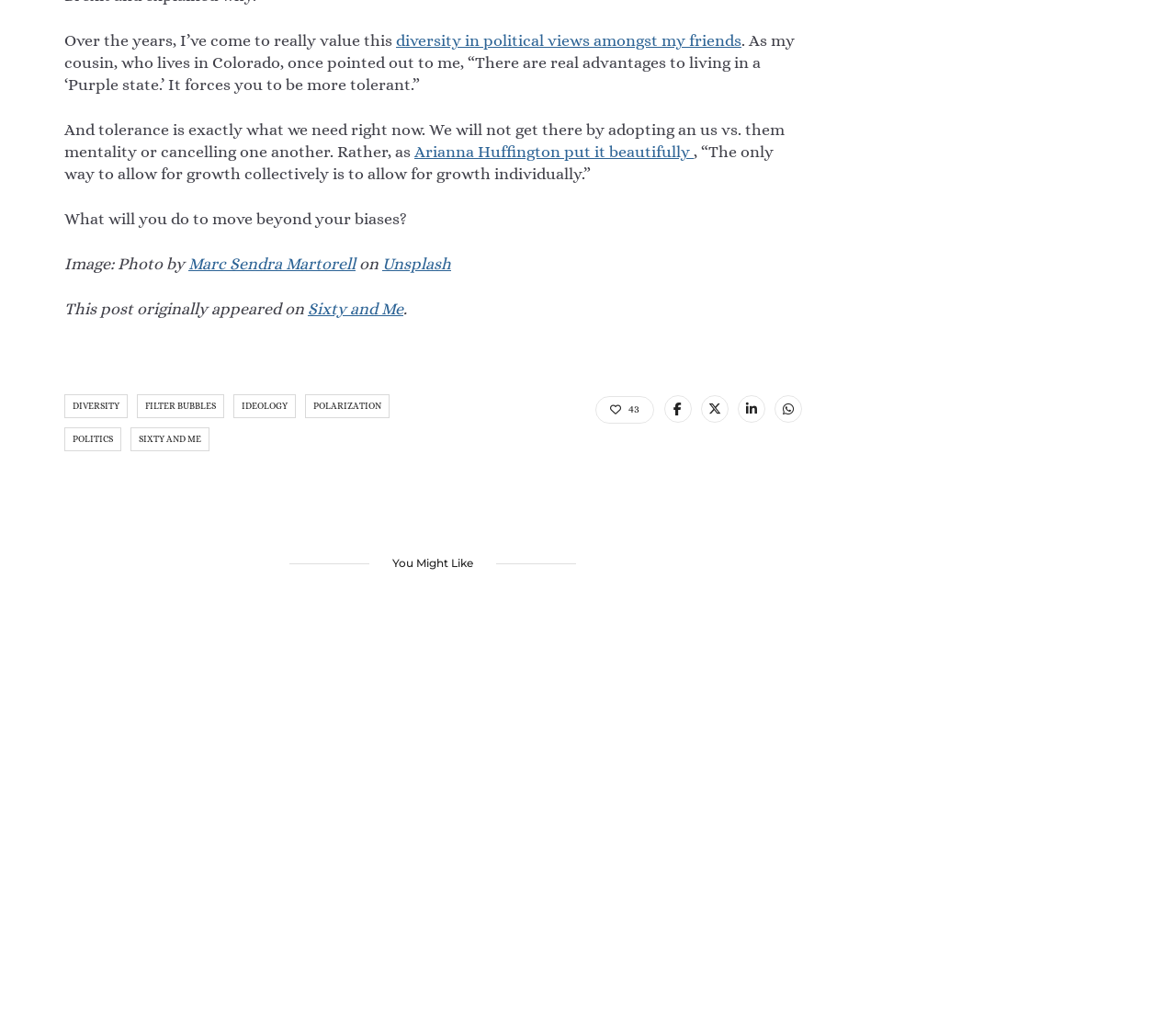What is the theme of the section 'You Might Like'?
Based on the image, provide a one-word or brief-phrase response.

Related articles